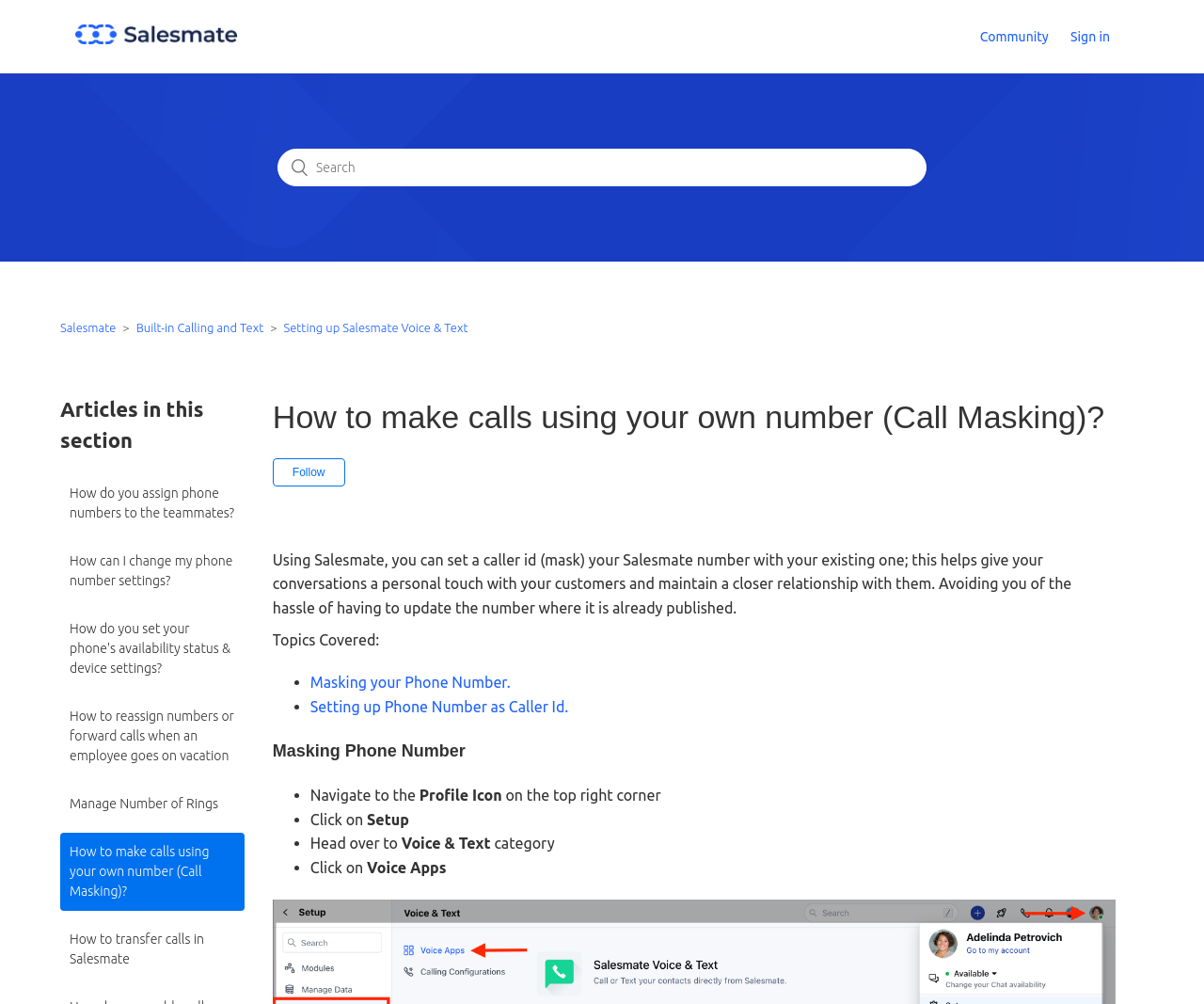Please identify the bounding box coordinates of the clickable element to fulfill the following instruction: "Sign in". The coordinates should be four float numbers between 0 and 1, i.e., [left, top, right, bottom].

[0.889, 0.021, 0.938, 0.052]